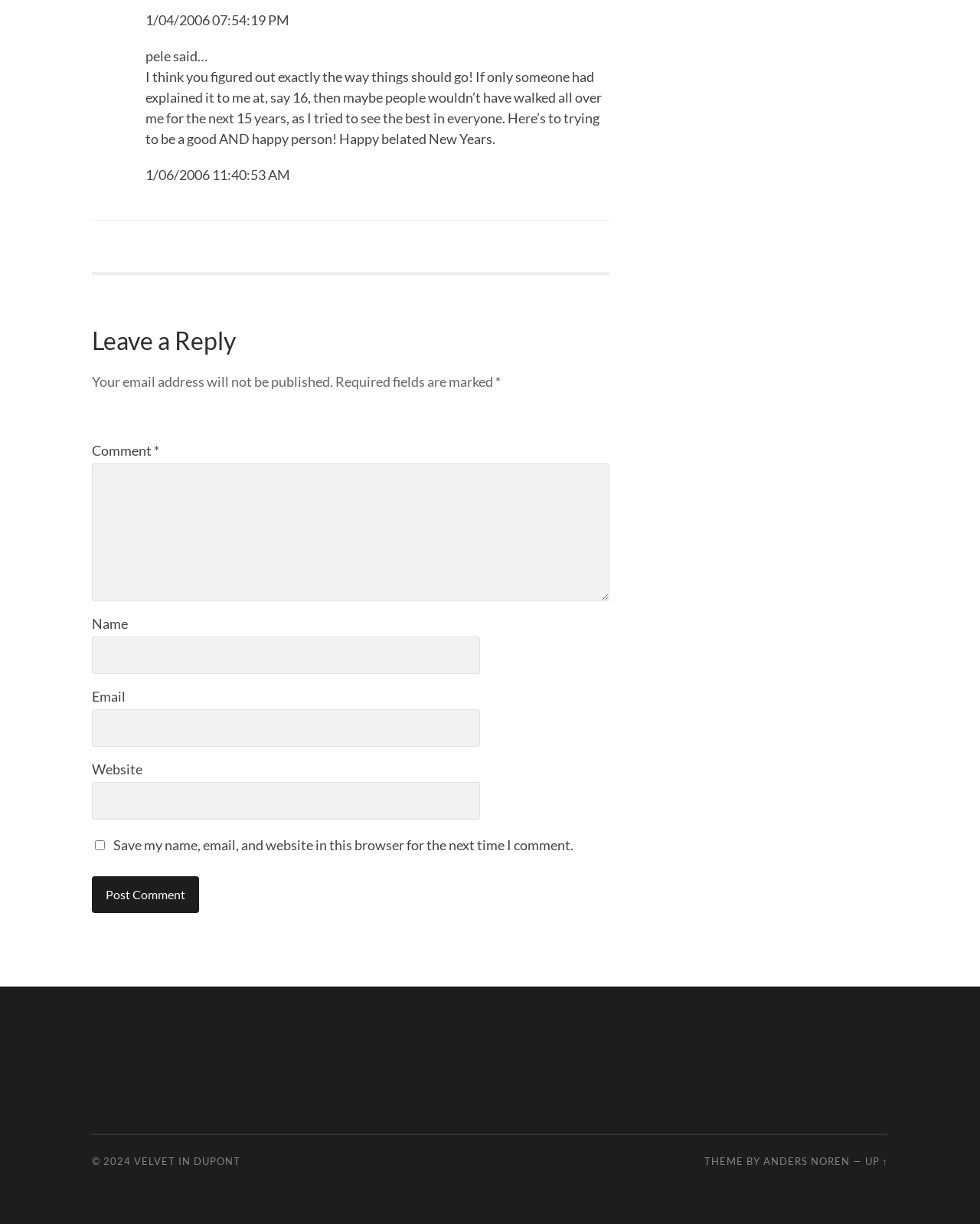What is the text of the button?
From the details in the image, provide a complete and detailed answer to the question.

I found the text of the button by looking at the button element with the text 'Post Comment' which is located below the textboxes.